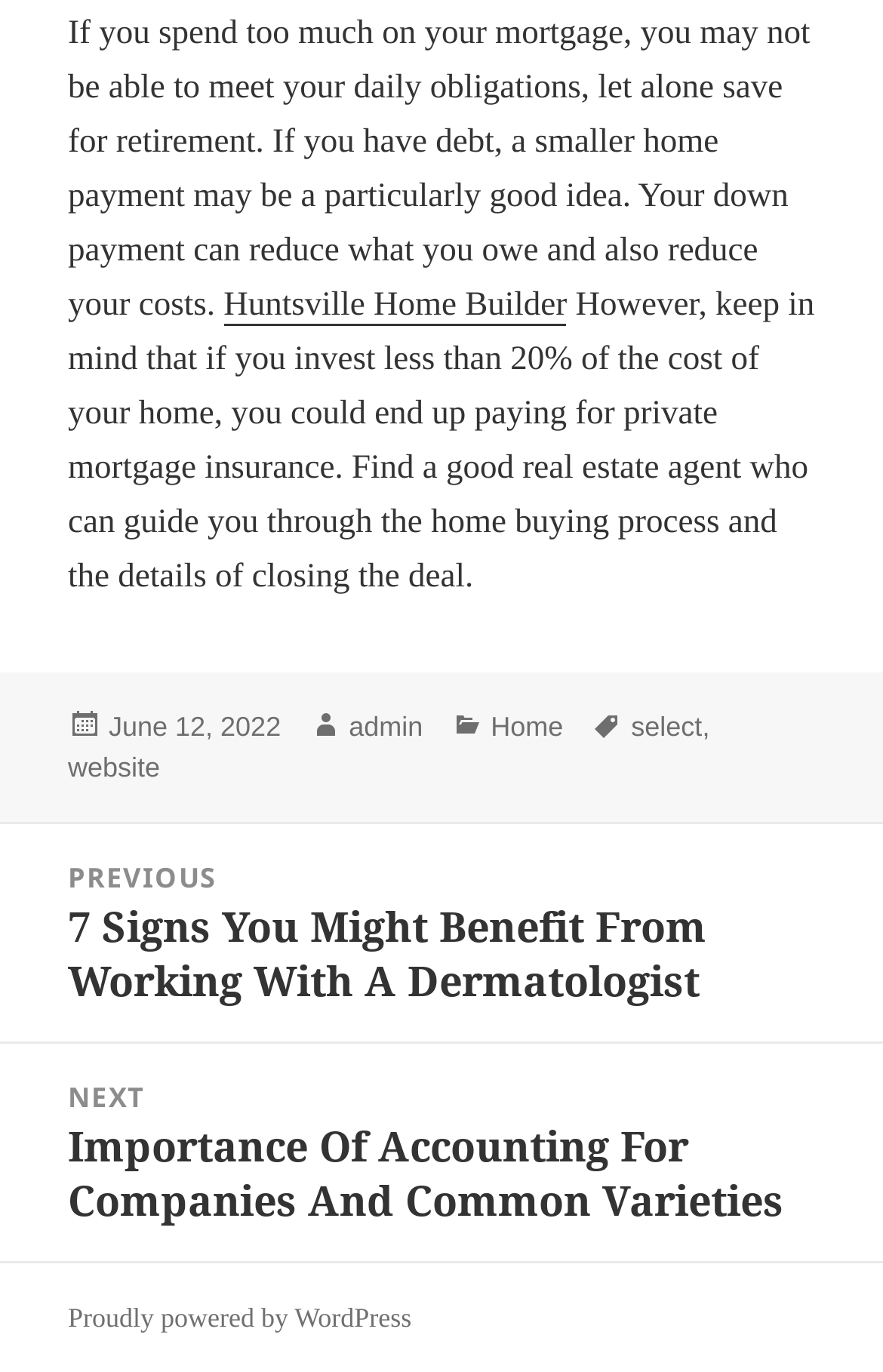Identify the bounding box of the HTML element described as: "June 12, 2022".

[0.123, 0.518, 0.318, 0.543]